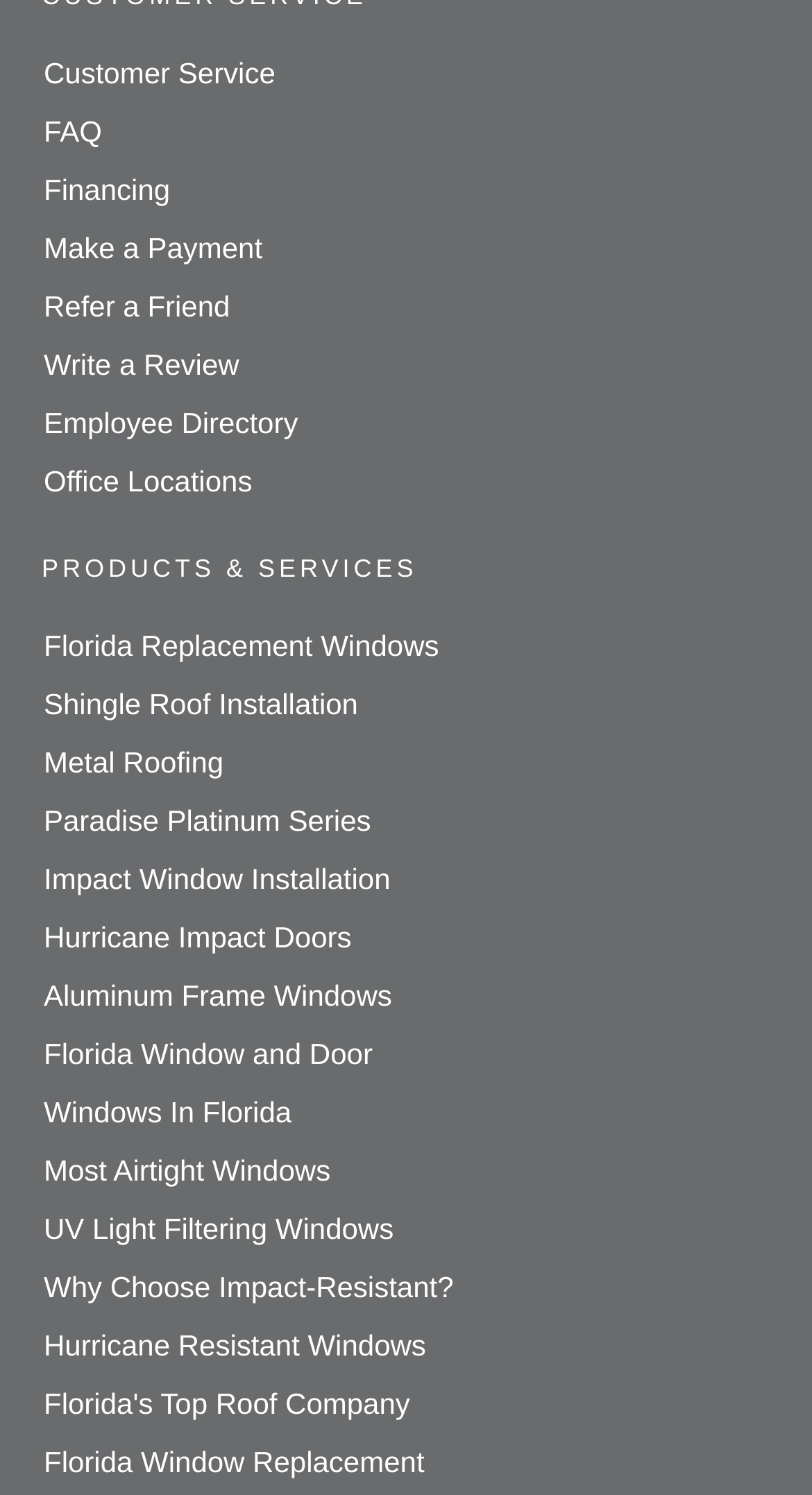Using the description: "Financing", determine the UI element's bounding box coordinates. Ensure the coordinates are in the format of four float numbers between 0 and 1, i.e., [left, top, right, bottom].

[0.054, 0.115, 0.209, 0.137]